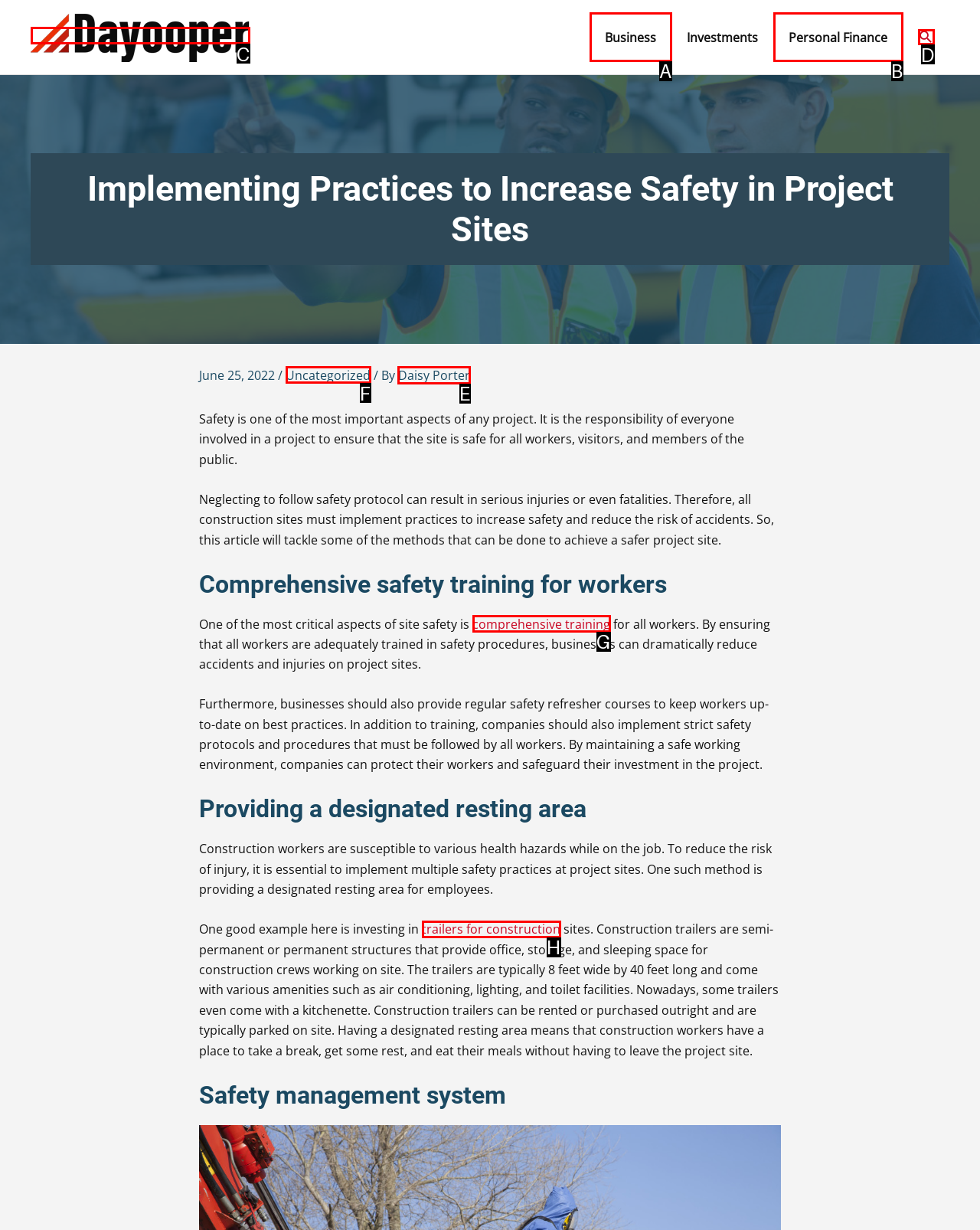Which lettered option should be clicked to achieve the task: Read the article by Daisy Porter? Choose from the given choices.

E